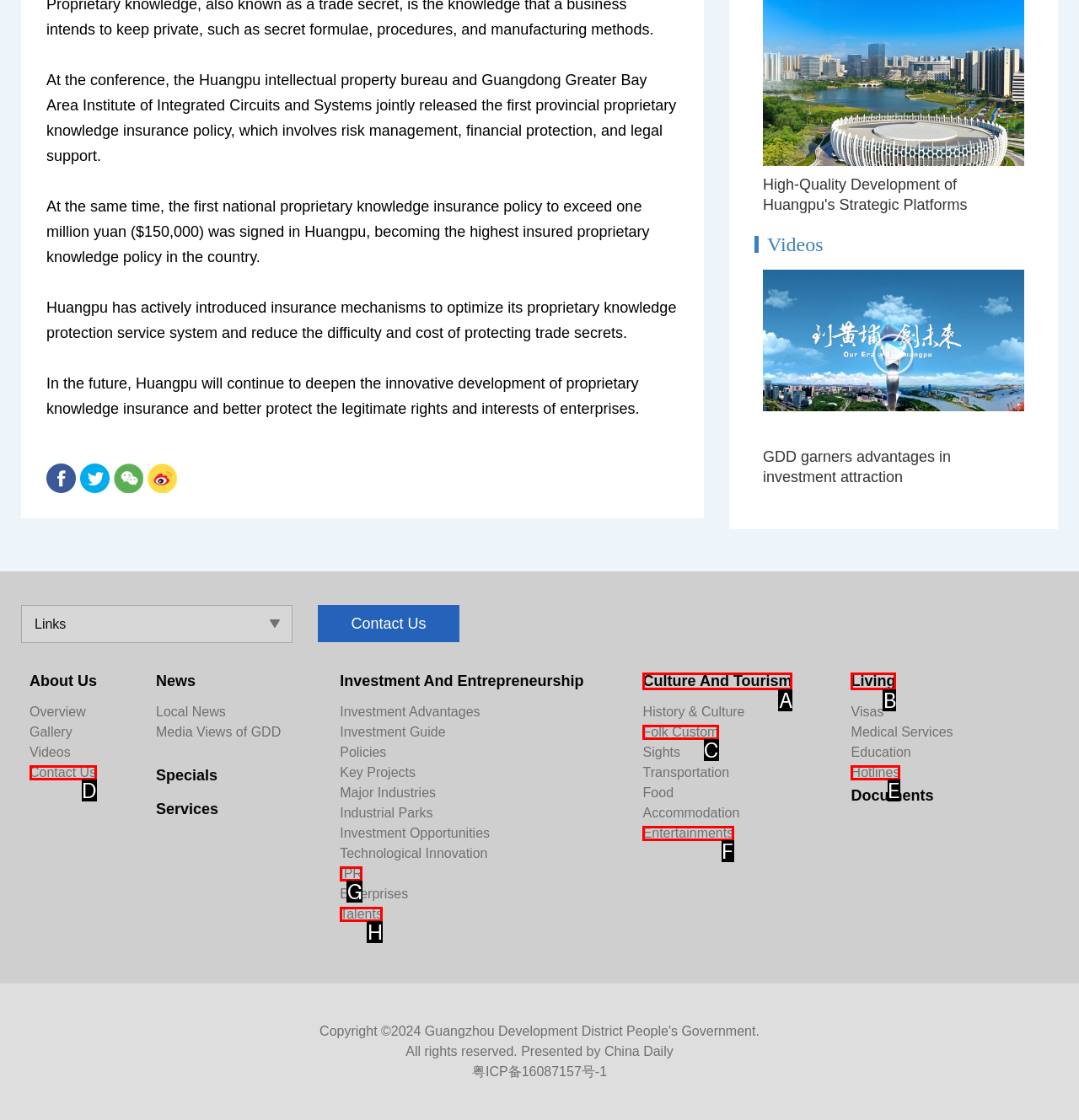Identify the letter corresponding to the UI element that matches this description: Living
Answer using only the letter from the provided options.

B